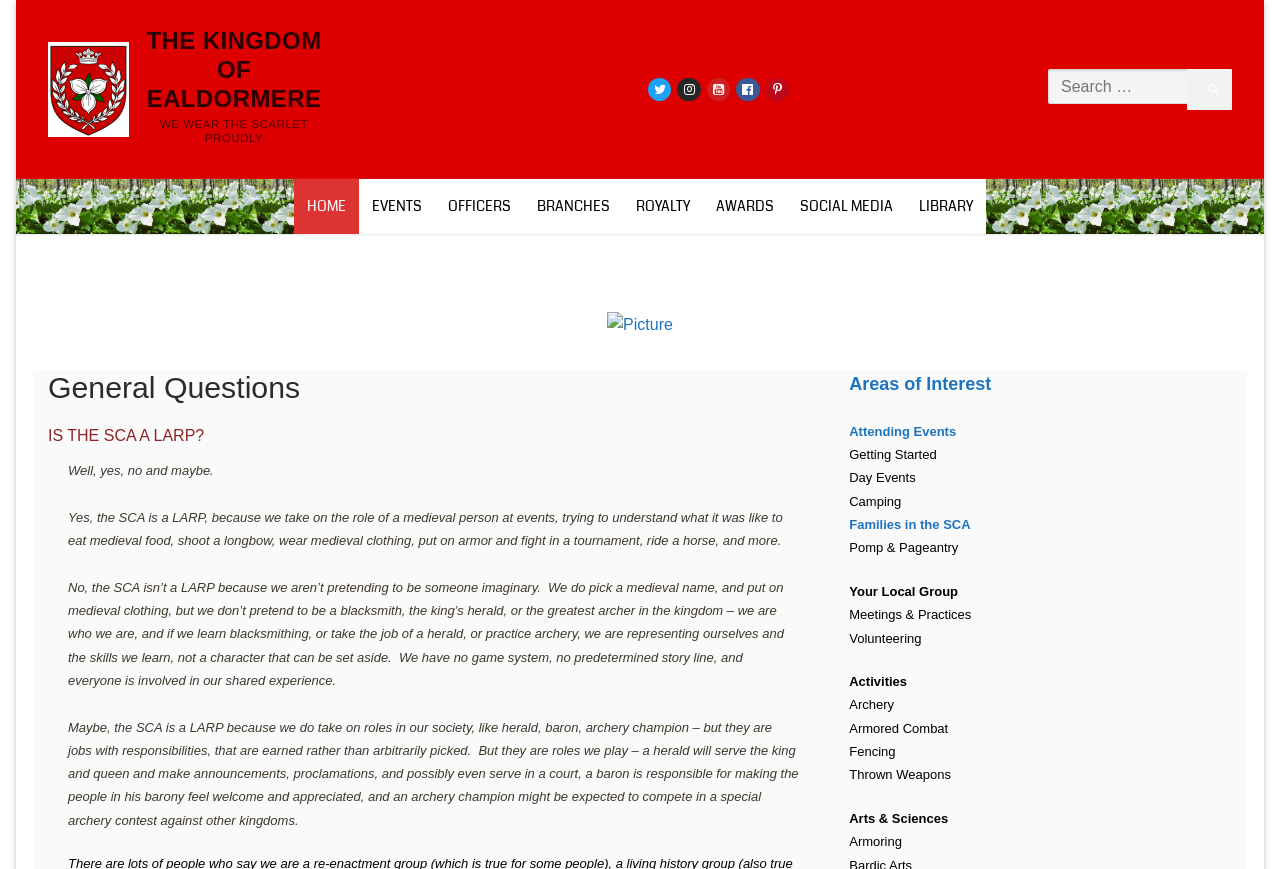What is the name of the kingdom?
Kindly offer a comprehensive and detailed response to the question.

Based on the webpage, the name of the kingdom is mentioned in the title 'FAQ – The Kingdom of Ealdormere – The Kingdom of Ealdormere' and also in the link 'The Kingdom of Ealdormere' at the top of the page.